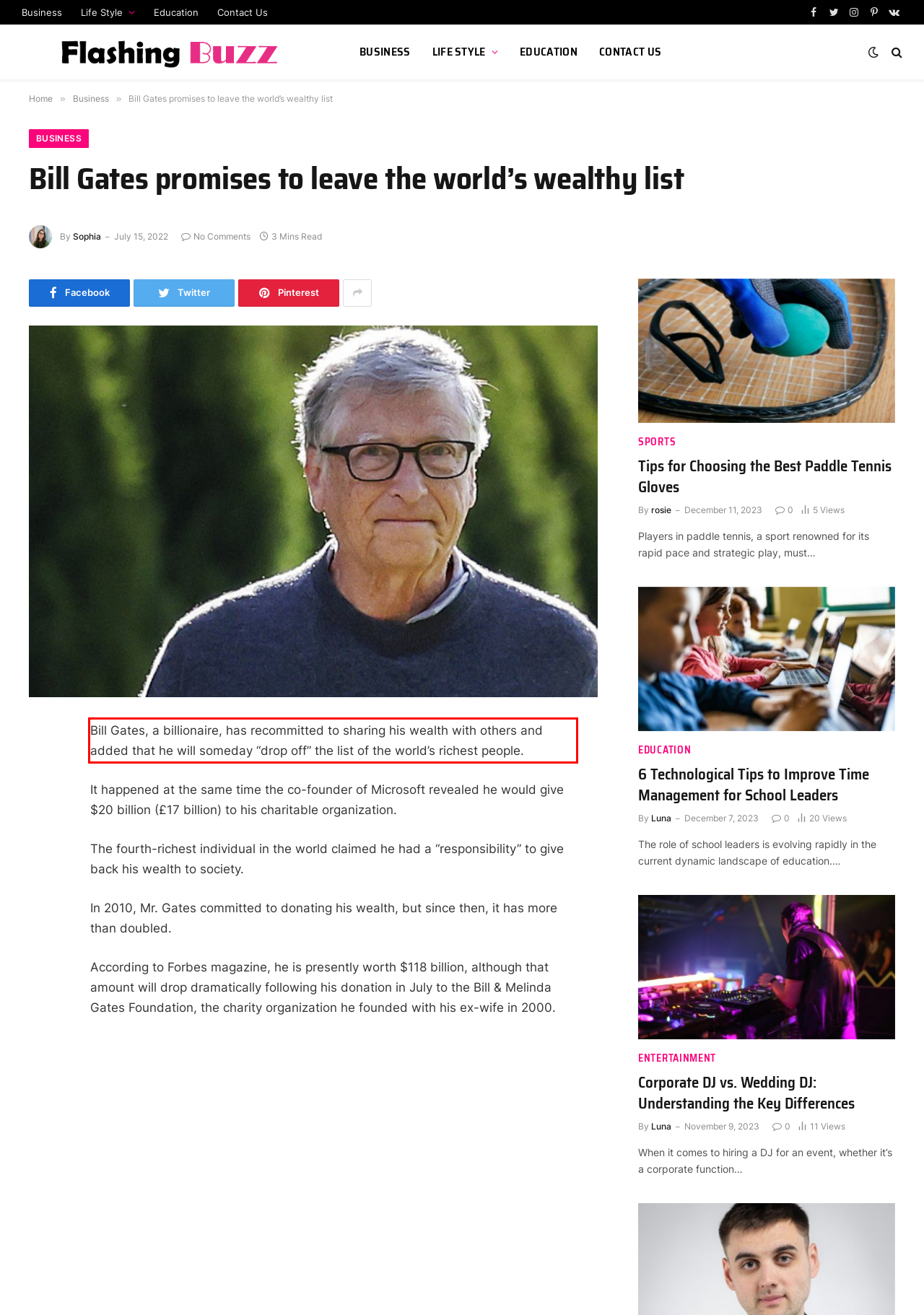Identify and extract the text within the red rectangle in the screenshot of the webpage.

Bill Gates, a billionaire, has recommitted to sharing his wealth with others and added that he will someday “drop off” the list of the world’s richest people.